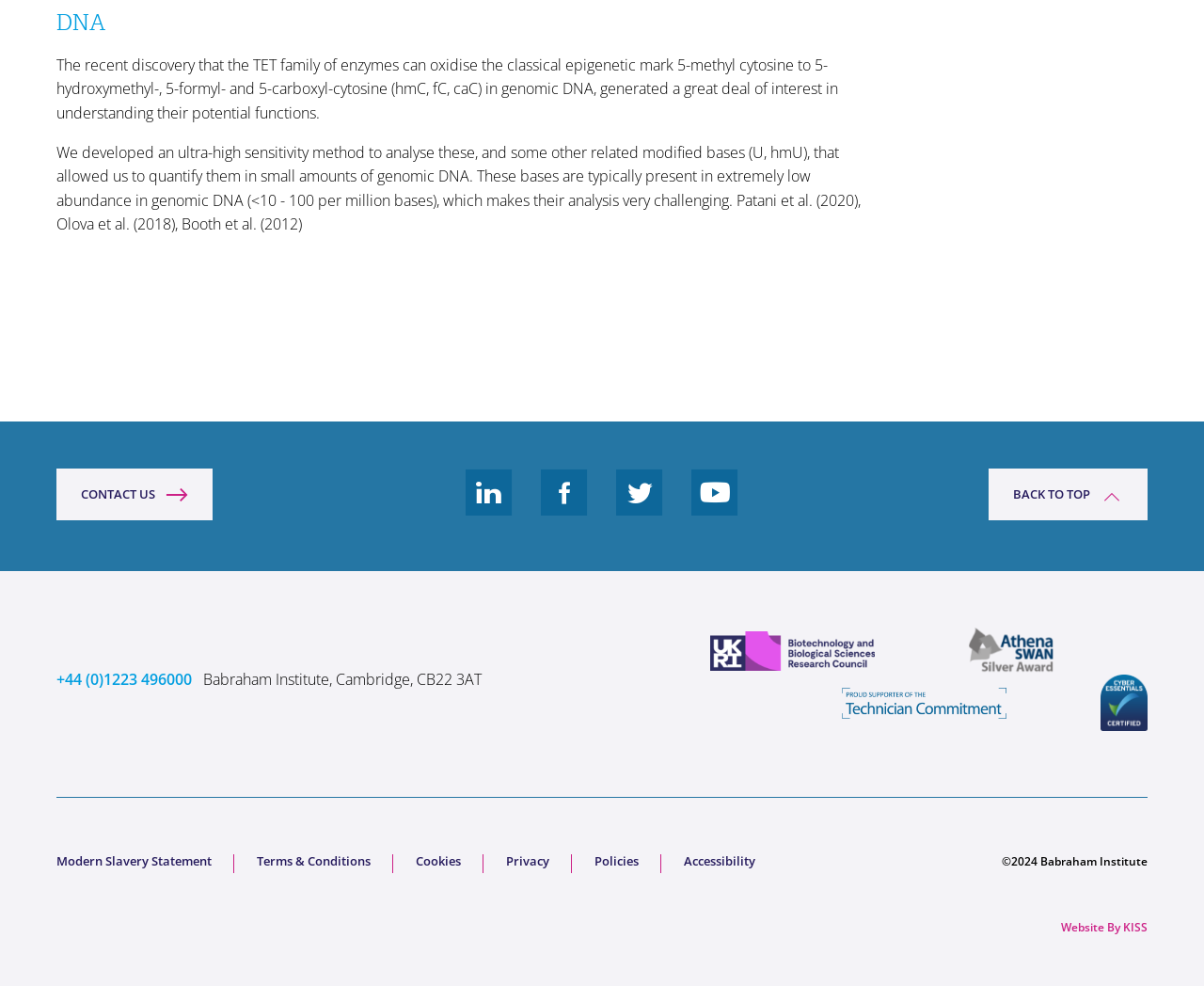Please examine the image and provide a detailed answer to the question: How many social media links are present on the webpage?

The social media links can be found in the footer section of the webpage, and they include links to Linkedin, Facebook, Twitter, and Youtube, making a total of 4 social media links.